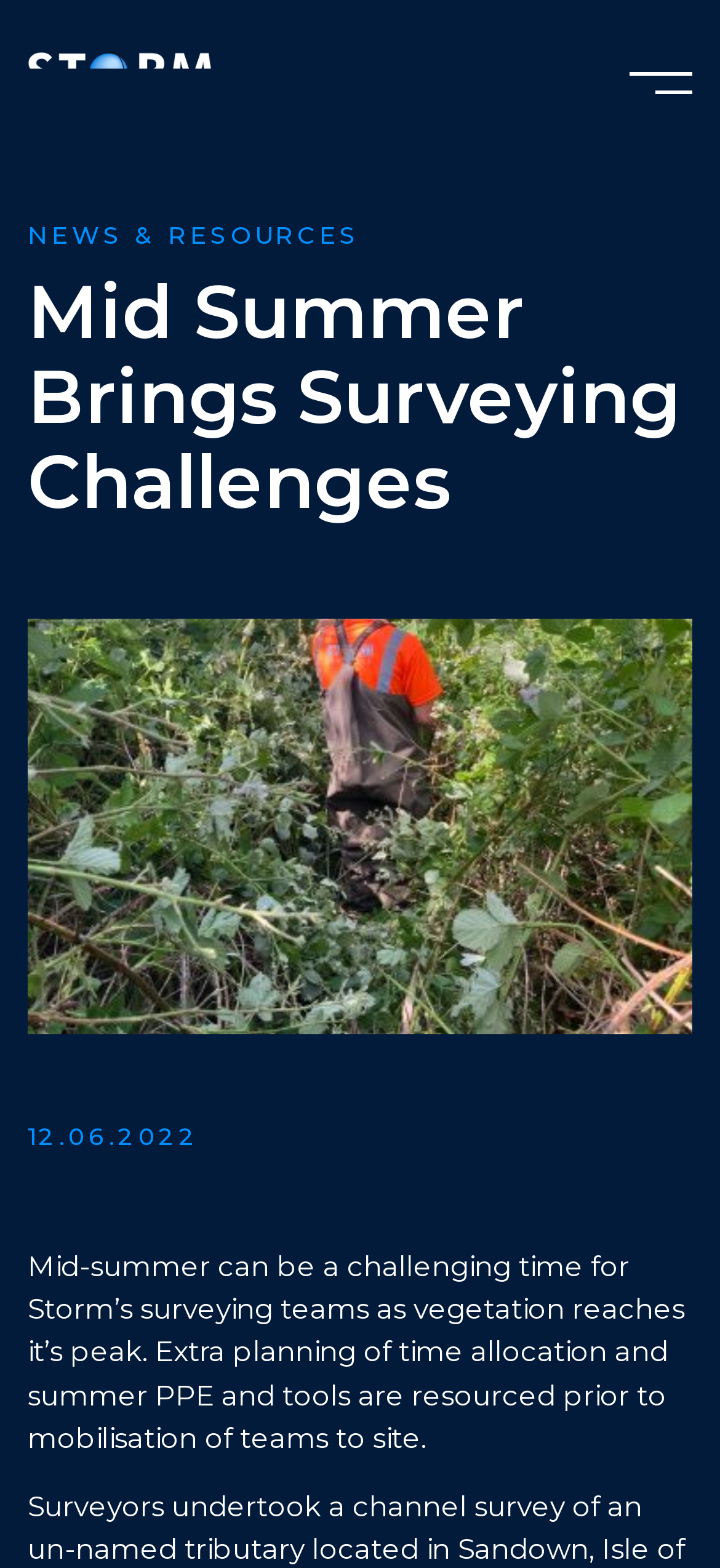Detail the various sections and features present on the webpage.

The webpage is about Storm Geomatics, with a focus on the challenges of surveying during mid-summer. At the top left, there is a link, and at the top right, there is another link. Below these links, there is a section labeled "NEWS & RESOURCES". 

The main content of the webpage is a news article or blog post titled "Mid Summer Brings Surveying Challenges". This title is positioned below the "NEWS & RESOURCES" section and spans the entire width of the page. 

Below the title, there is a header section that contains the date "12.06.2022" at the top left. The main text of the article is positioned below the date and describes the challenges faced by Storm's surveying teams during mid-summer, including the need for extra planning and resources. This text takes up most of the page's content area.